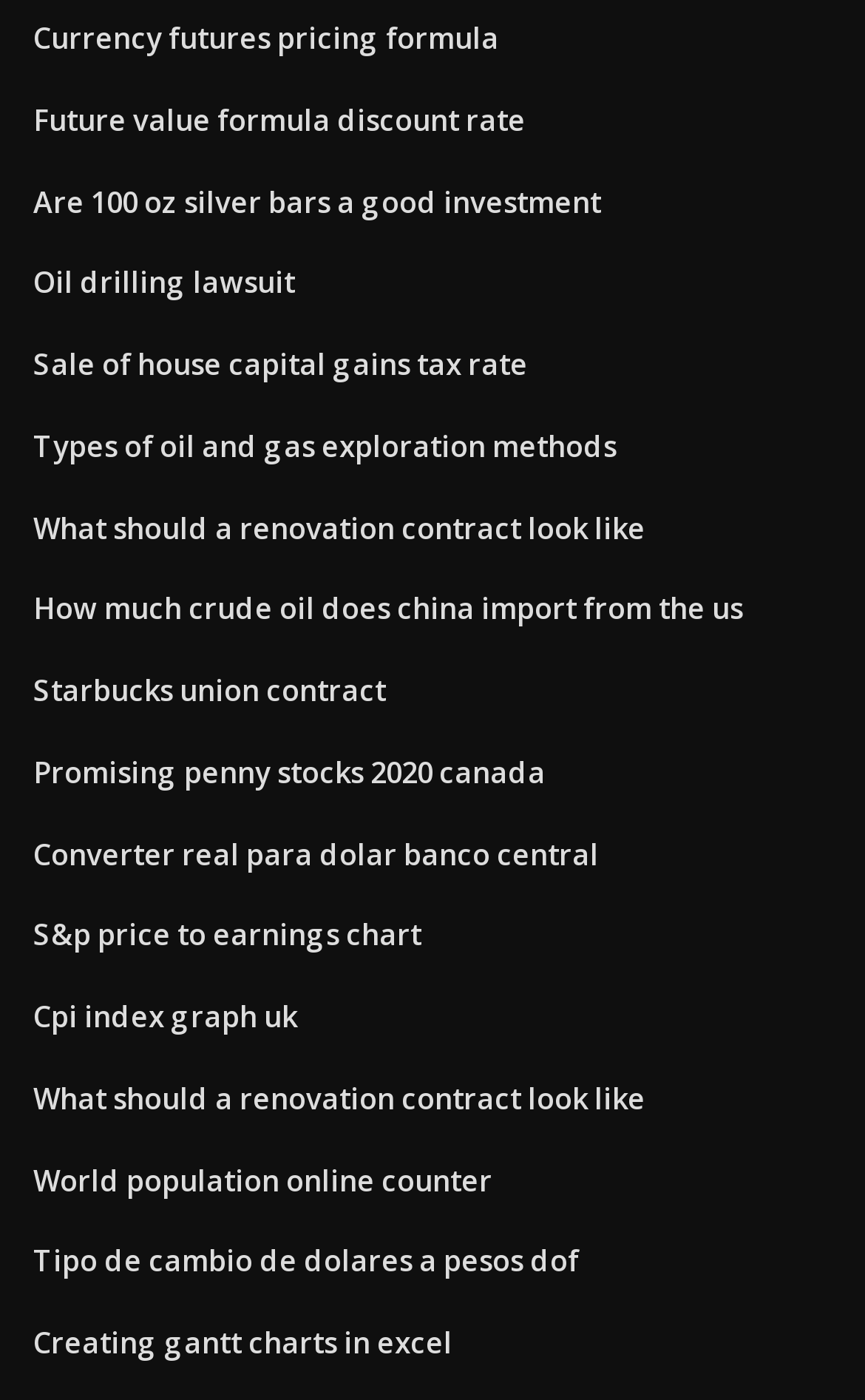Are there any links related to oil?
Look at the screenshot and respond with a single word or phrase.

Yes